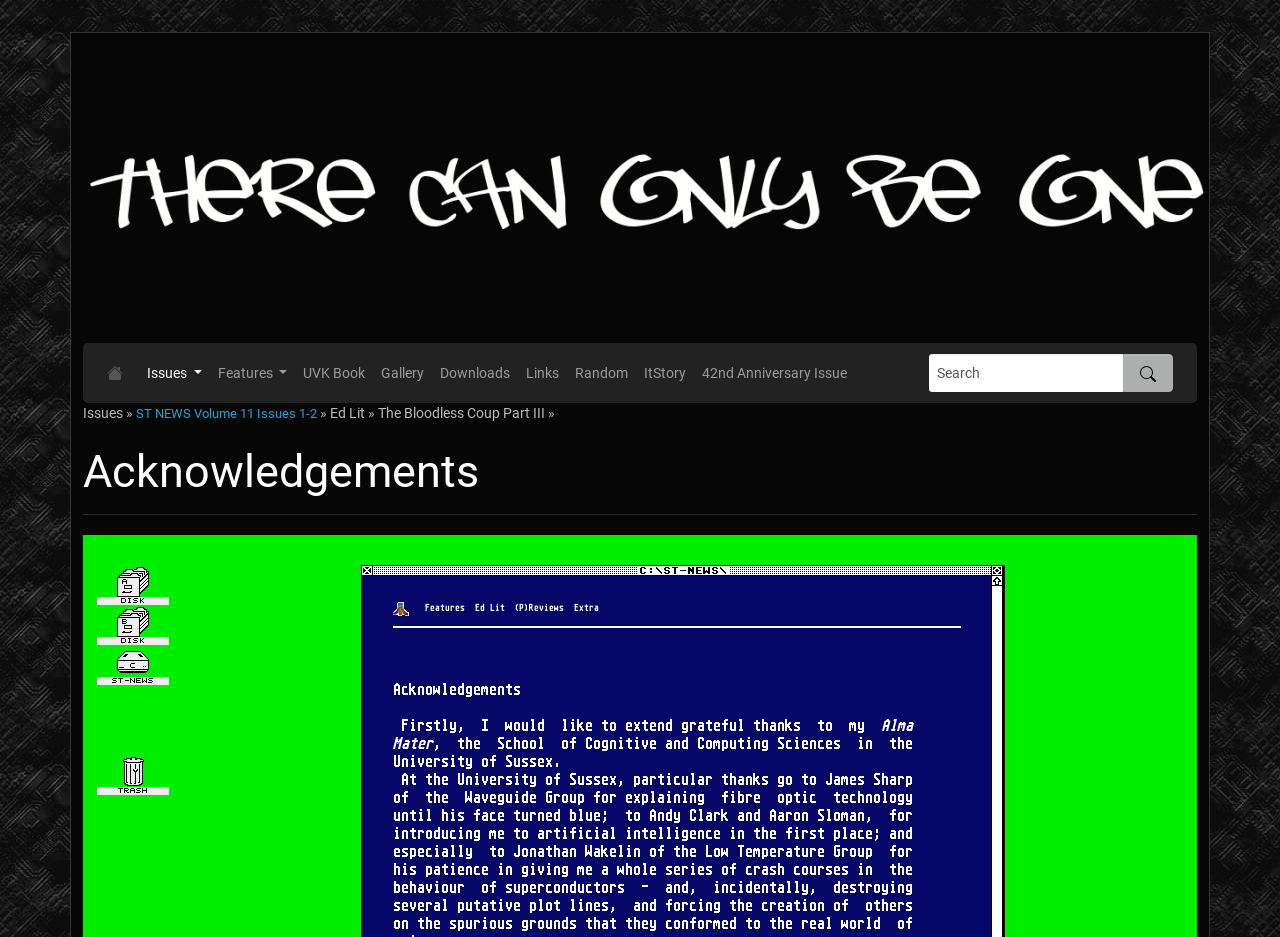From the screenshot, find the bounding box of the UI element matching this description: "Ed Lit". Supply the bounding box coordinates in the form [left, top, right, bottom], each a float between 0 and 1.

[0.395, 0.639, 0.445, 0.658]